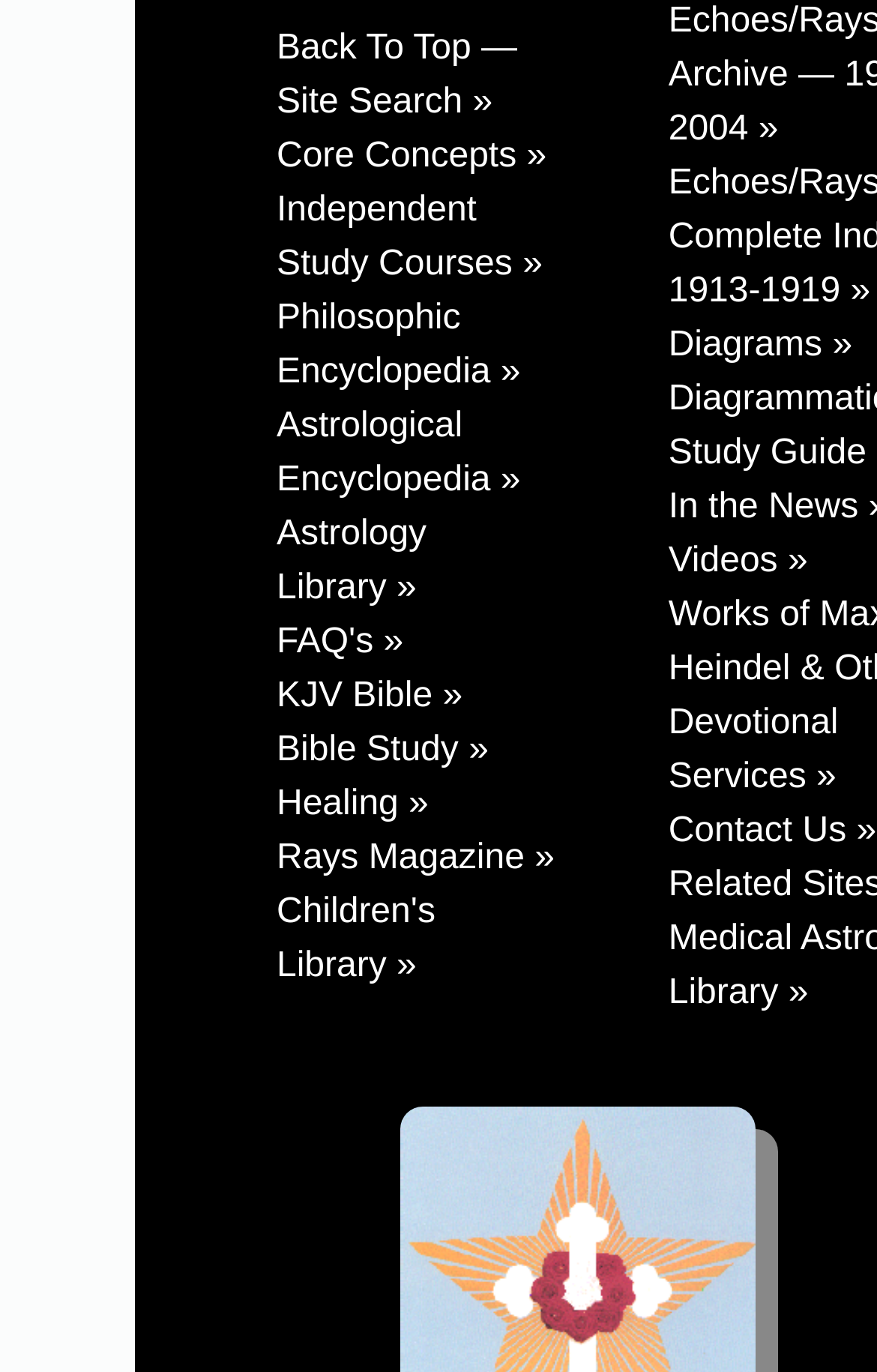What is the last link on the webpage?
Using the visual information, respond with a single word or phrase.

Children's Library